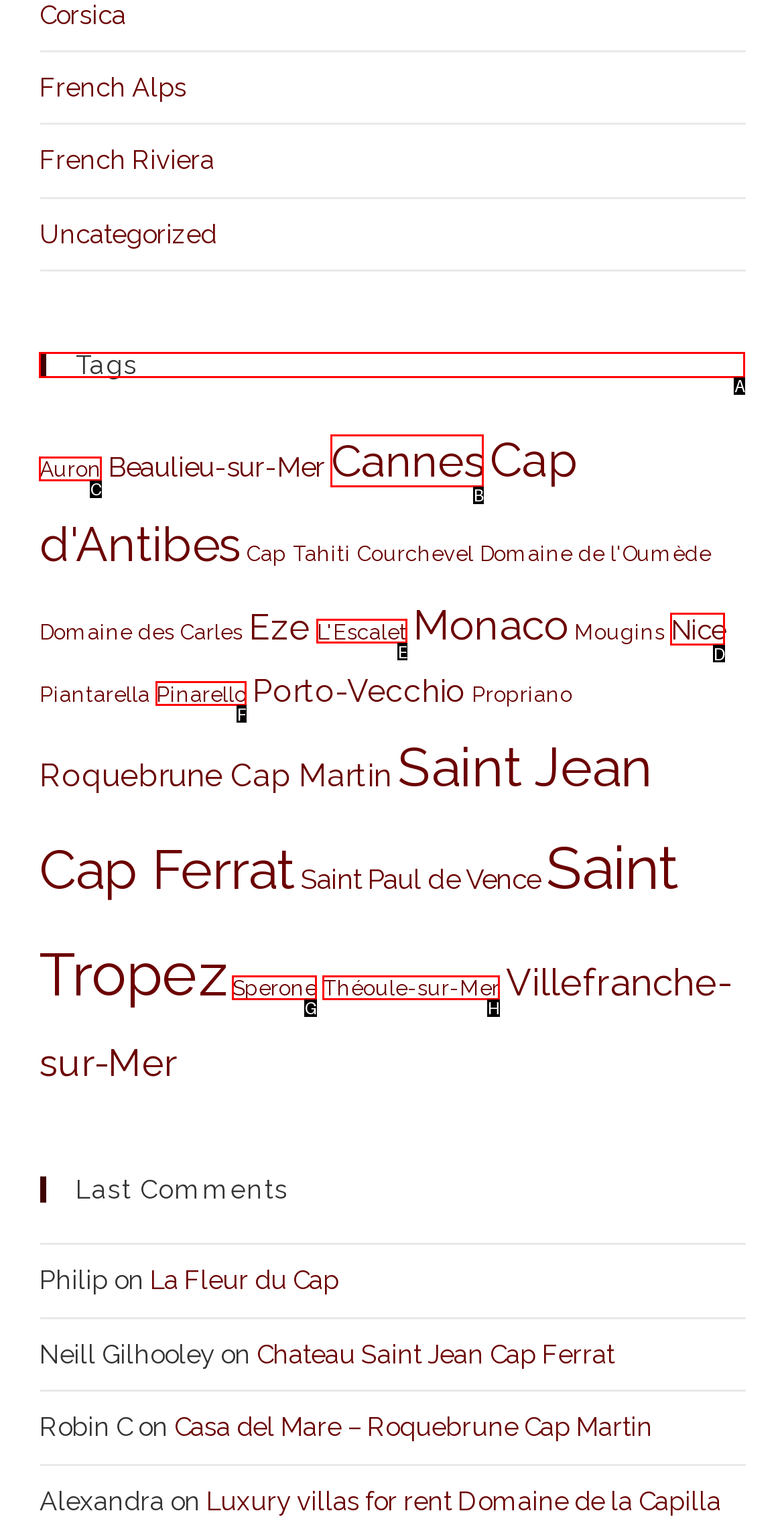Identify which lettered option to click to carry out the task: View tags. Provide the letter as your answer.

A